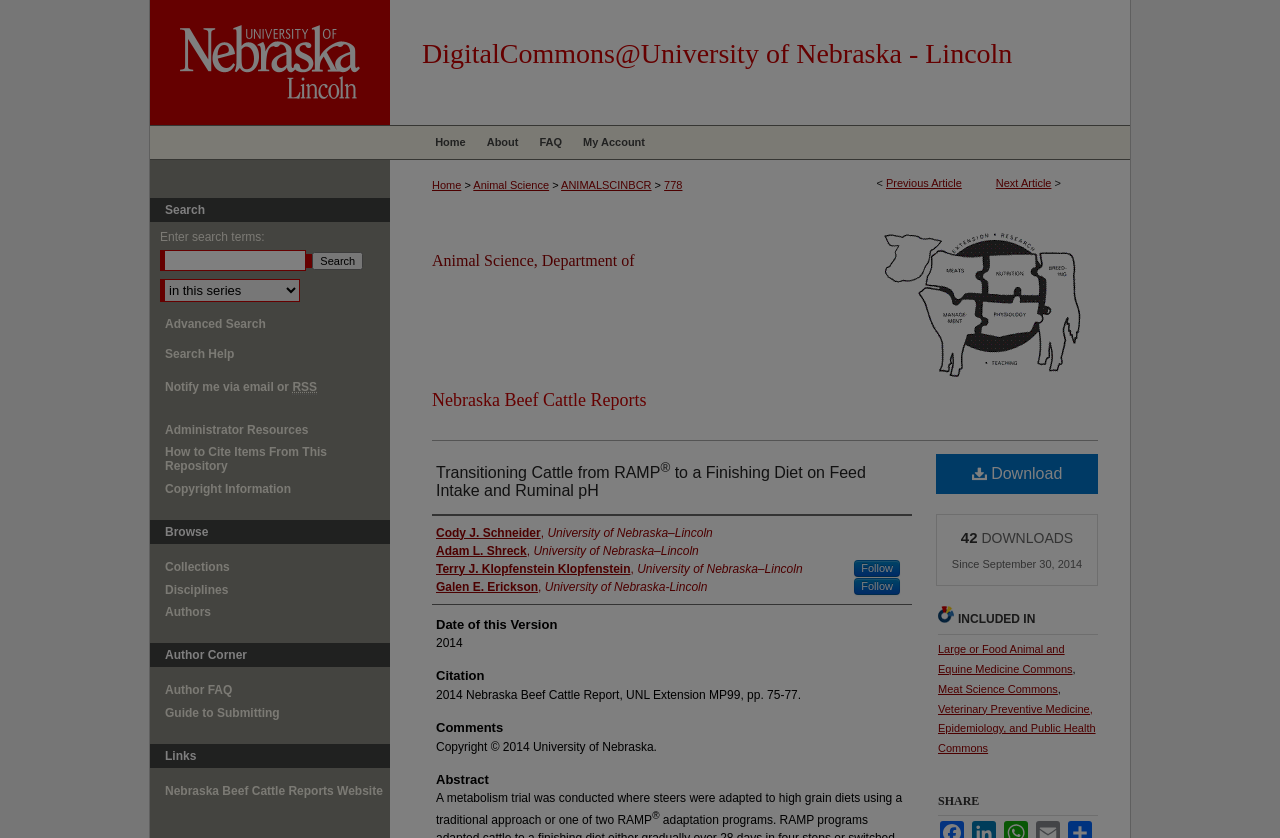Please identify the bounding box coordinates of the area that needs to be clicked to fulfill the following instruction: "Browse by authors."

[0.129, 0.722, 0.305, 0.739]